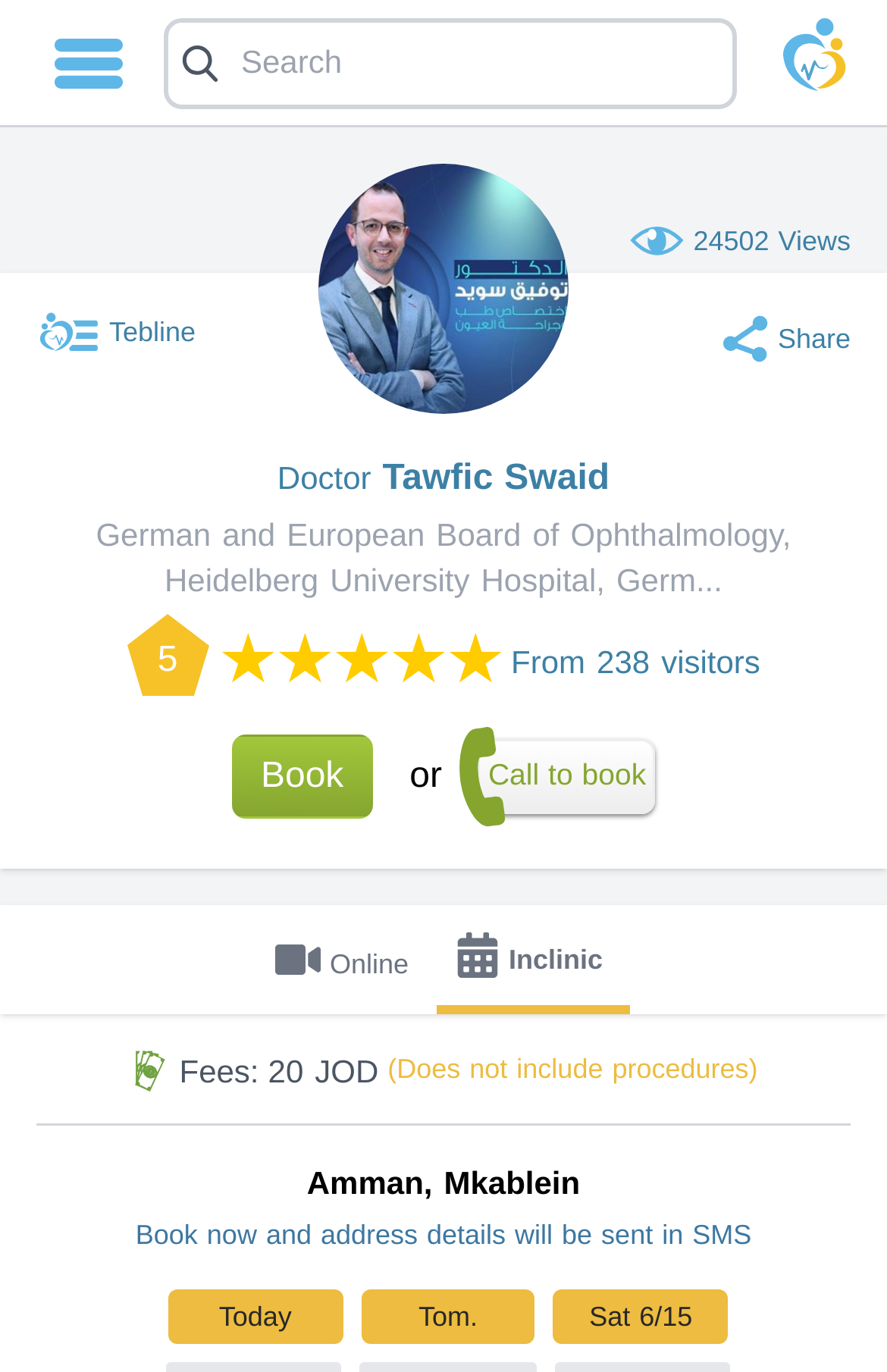Locate the bounding box coordinates of the area that needs to be clicked to fulfill the following instruction: "Click the logo". The coordinates should be in the format of four float numbers between 0 and 1, namely [left, top, right, bottom].

[0.877, 0.013, 0.959, 0.078]